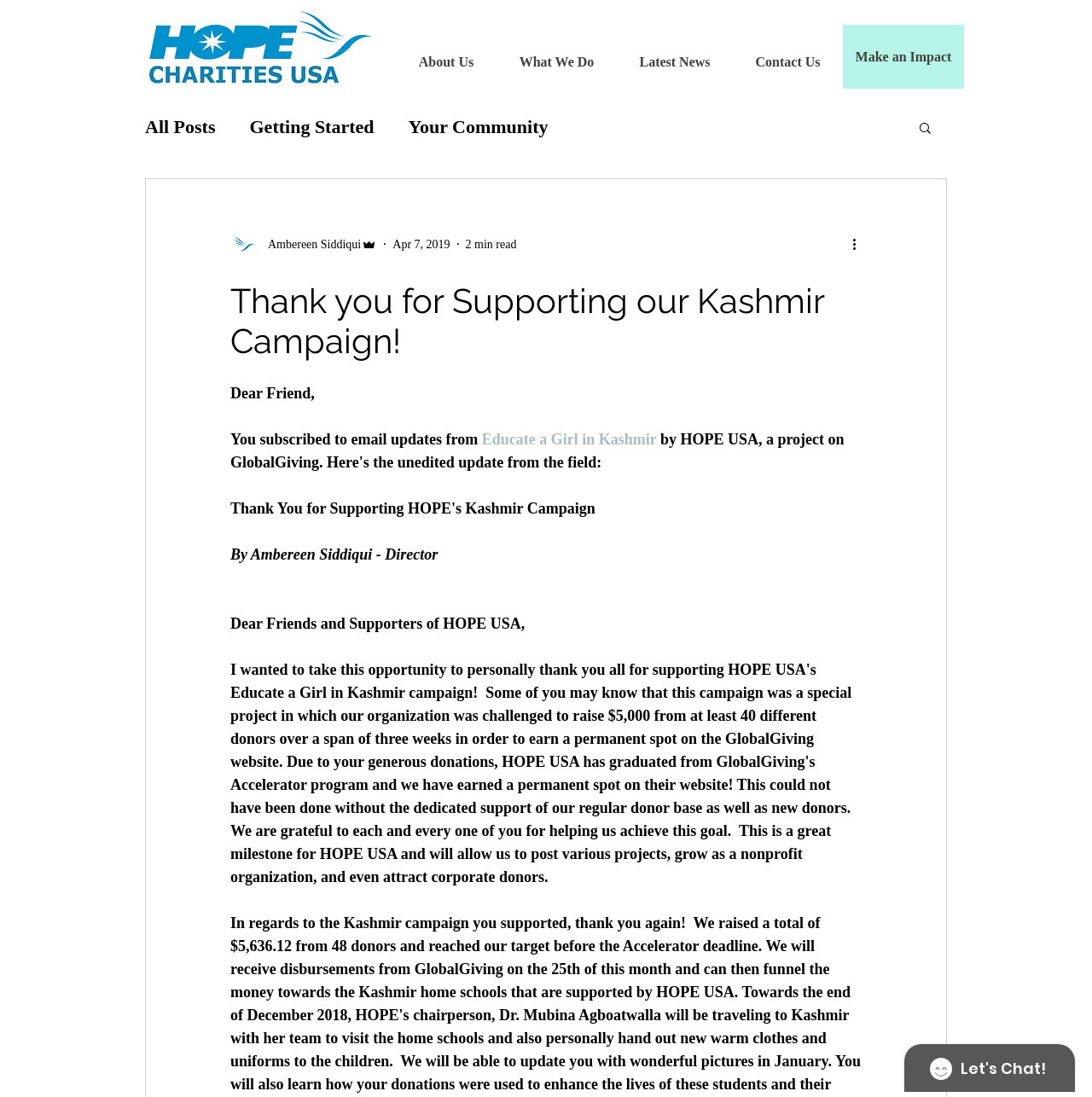Who is the author of the blog post? Based on the screenshot, please respond with a single word or phrase.

Ambereen Siddiqui